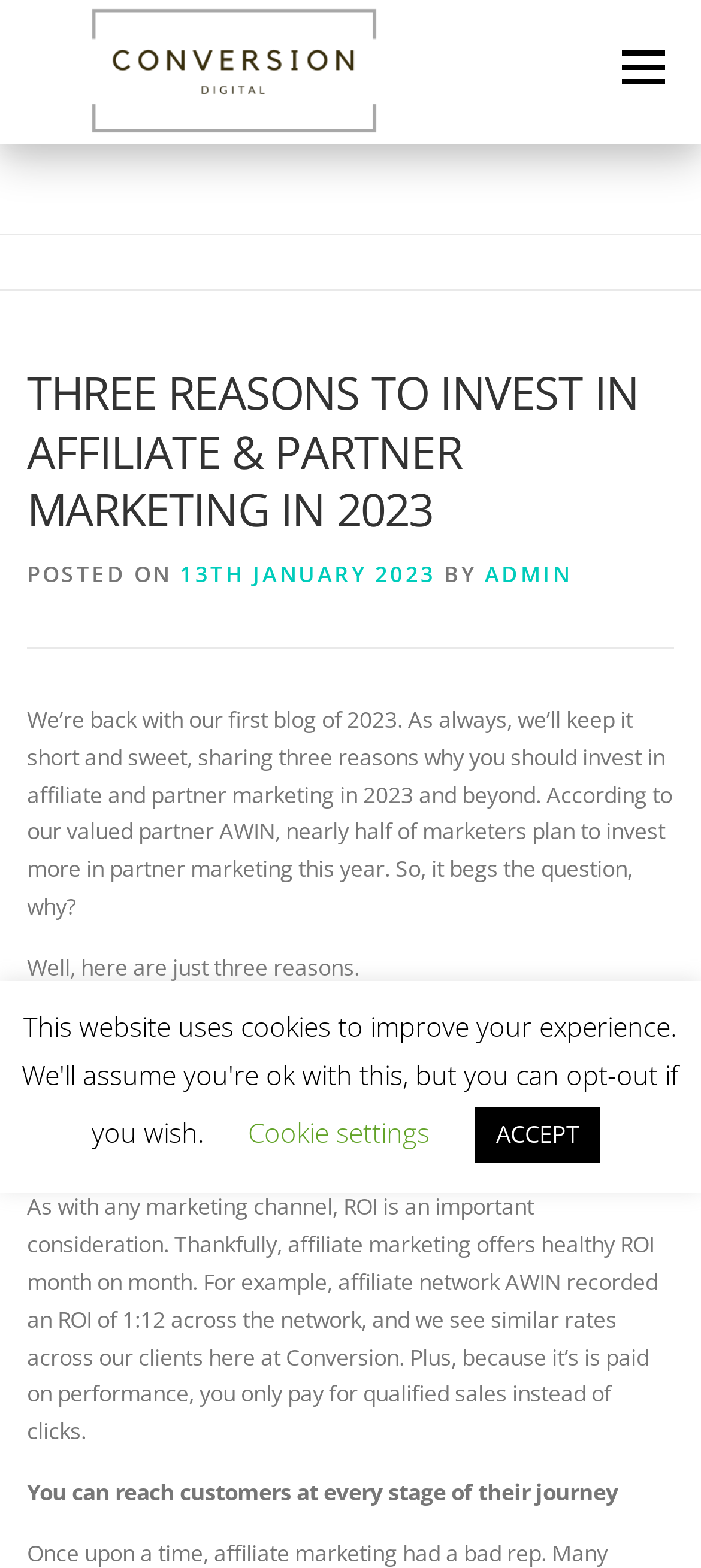Please locate and generate the primary heading on this webpage.

THREE REASONS TO INVEST IN AFFILIATE & PARTNER MARKETING IN 2023